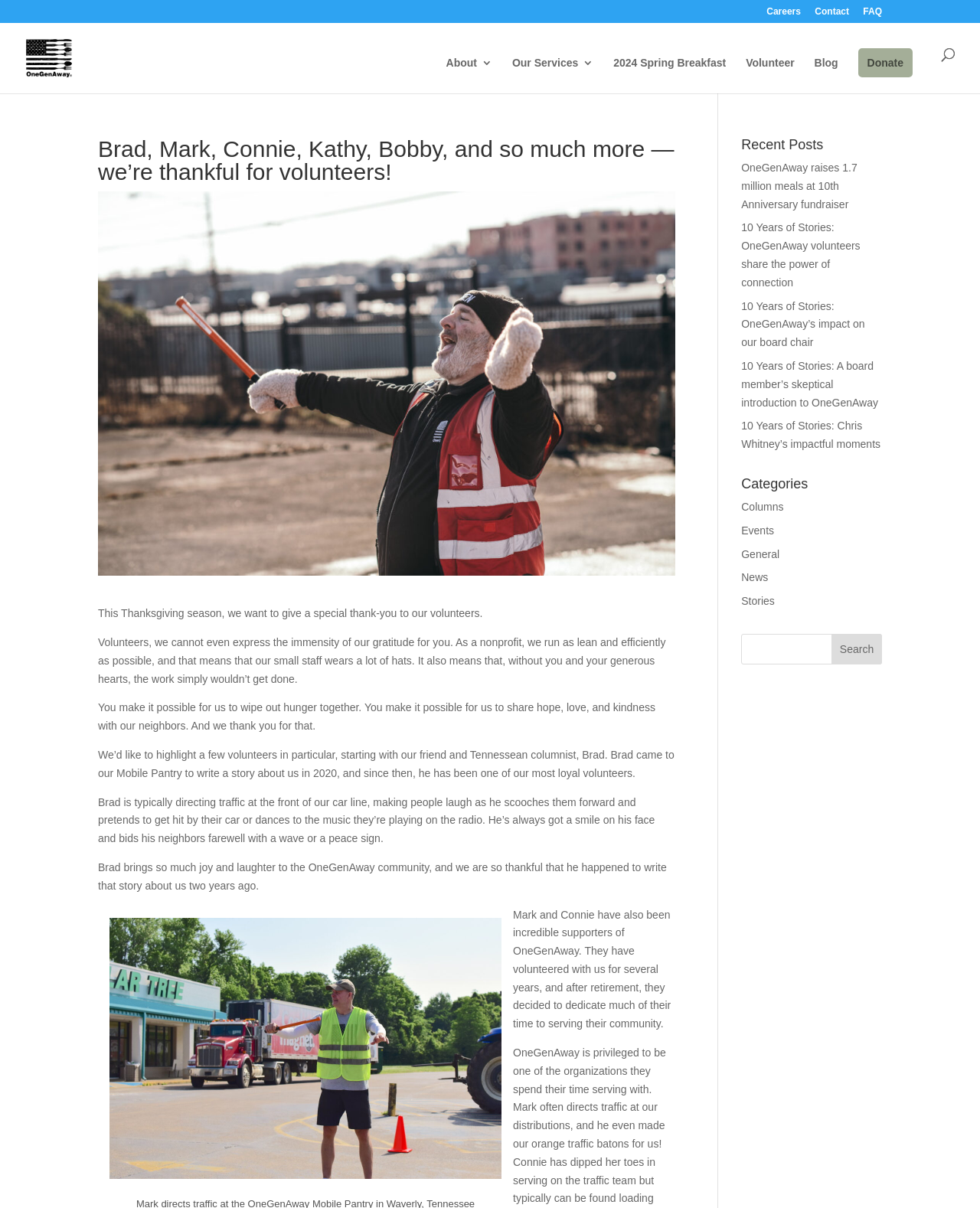Determine the webpage's heading and output its text content.

Brad, Mark, Connie, Kathy, Bobby, and so much more — we’re thankful for volunteers!